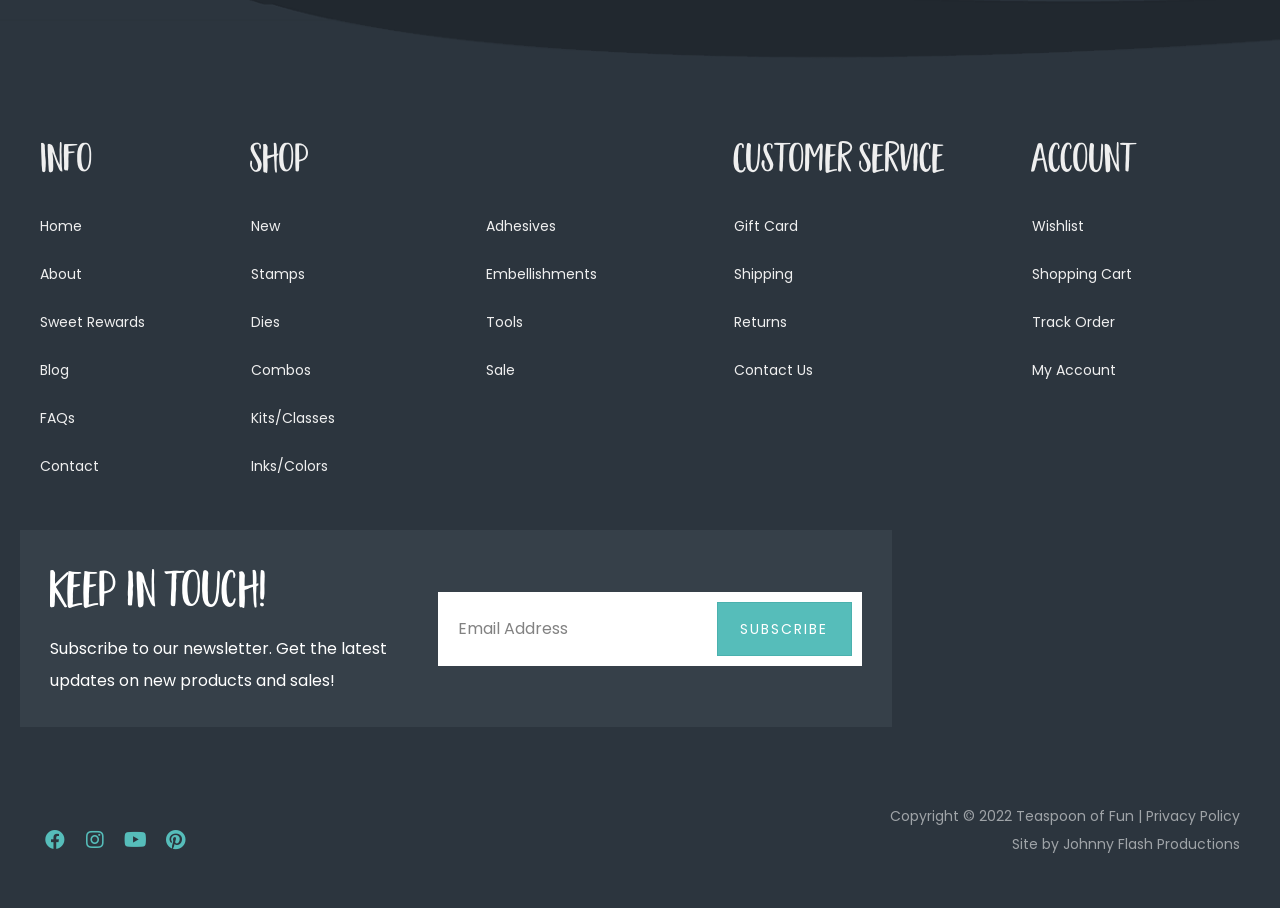Using the image as a reference, answer the following question in as much detail as possible:
What is the copyright year of the website?

The website has a copyright notice at the bottom of the page which states 'Copyright © 2022 Teaspoon of Fun |', indicating that the copyright year is 2022.